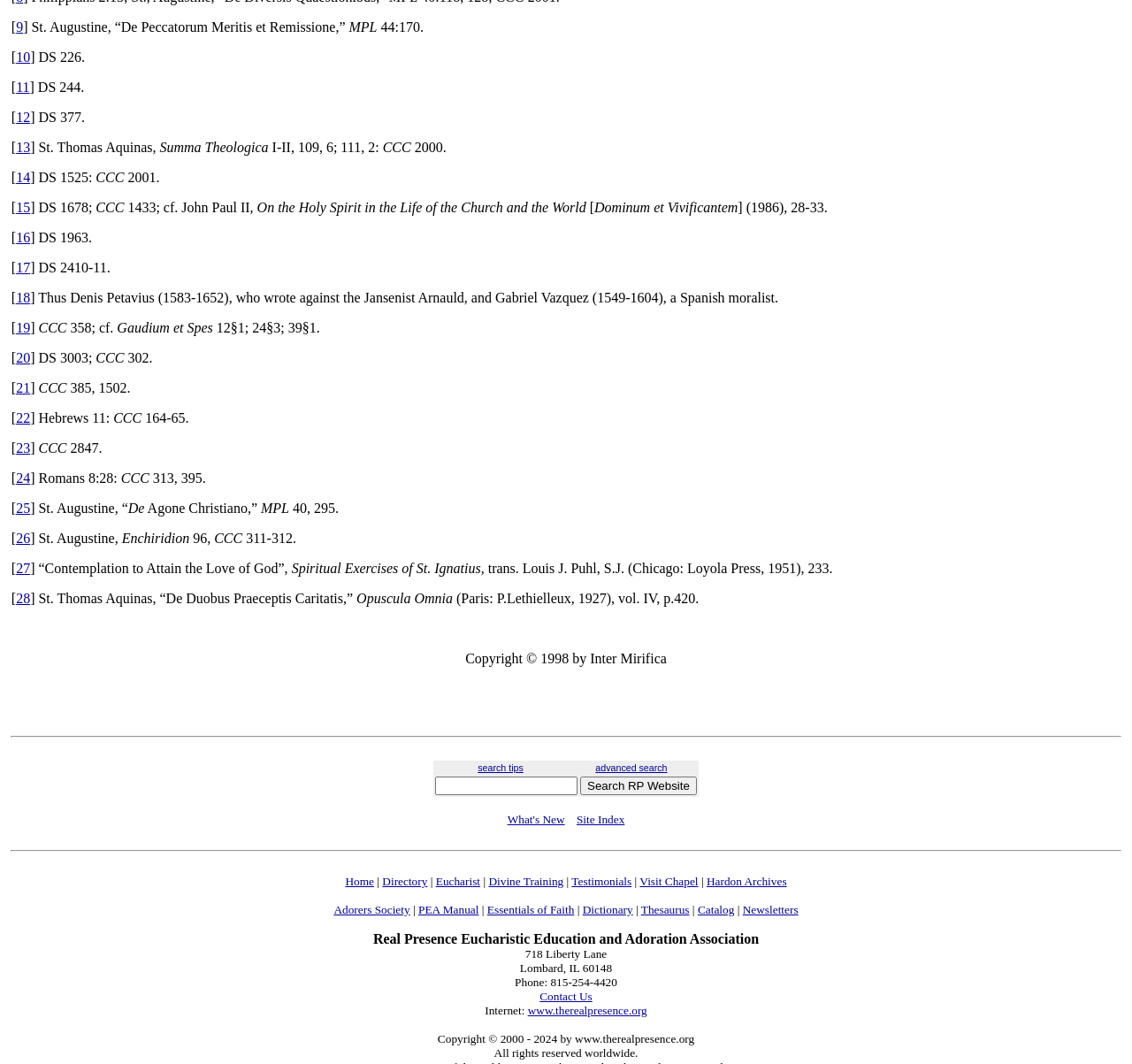What is the name of the book written by St. Thomas Aquinas?
Please provide a full and detailed response to the question.

The webpage mentions 'De Duobus Praeceptis Caritatis' as a book written by St. Thomas Aquinas, and it is part of his 'Opuscula Omnia'.